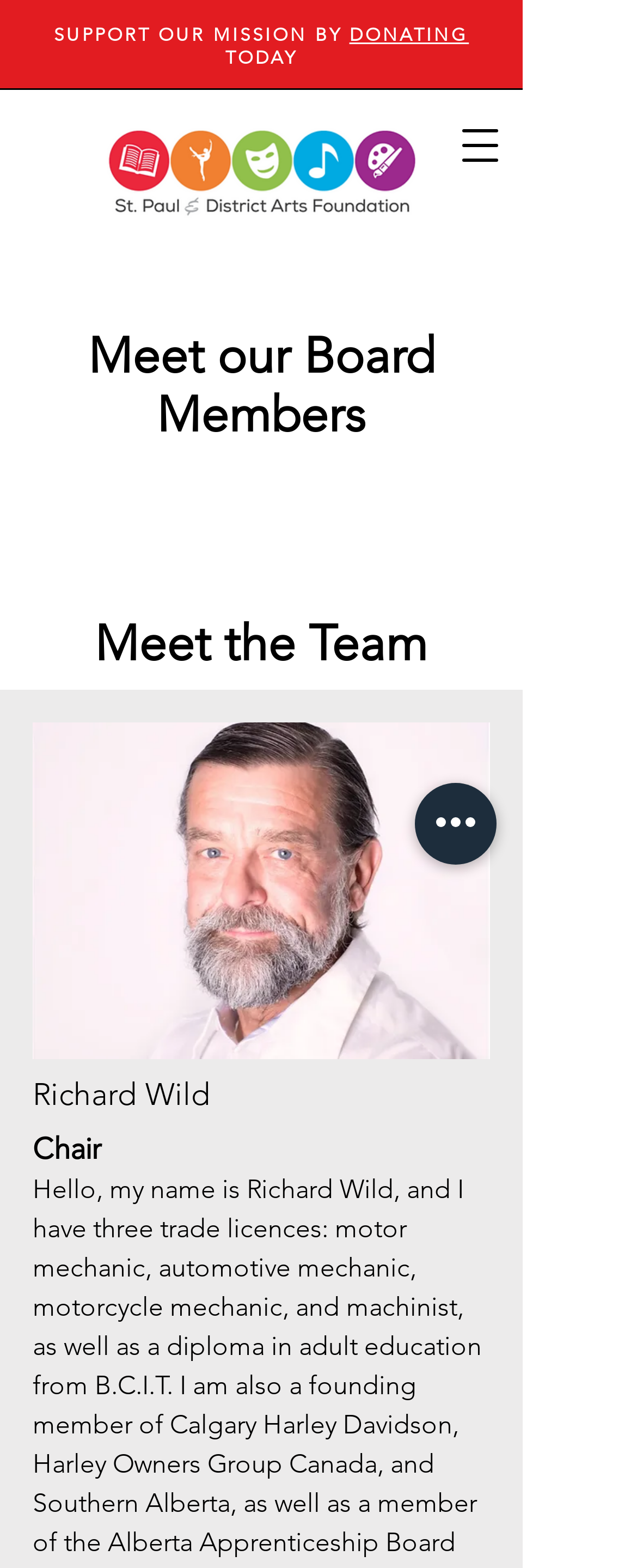Provide the bounding box coordinates of the UI element that matches the description: "aria-label="Quick actions"".

[0.651, 0.499, 0.779, 0.551]